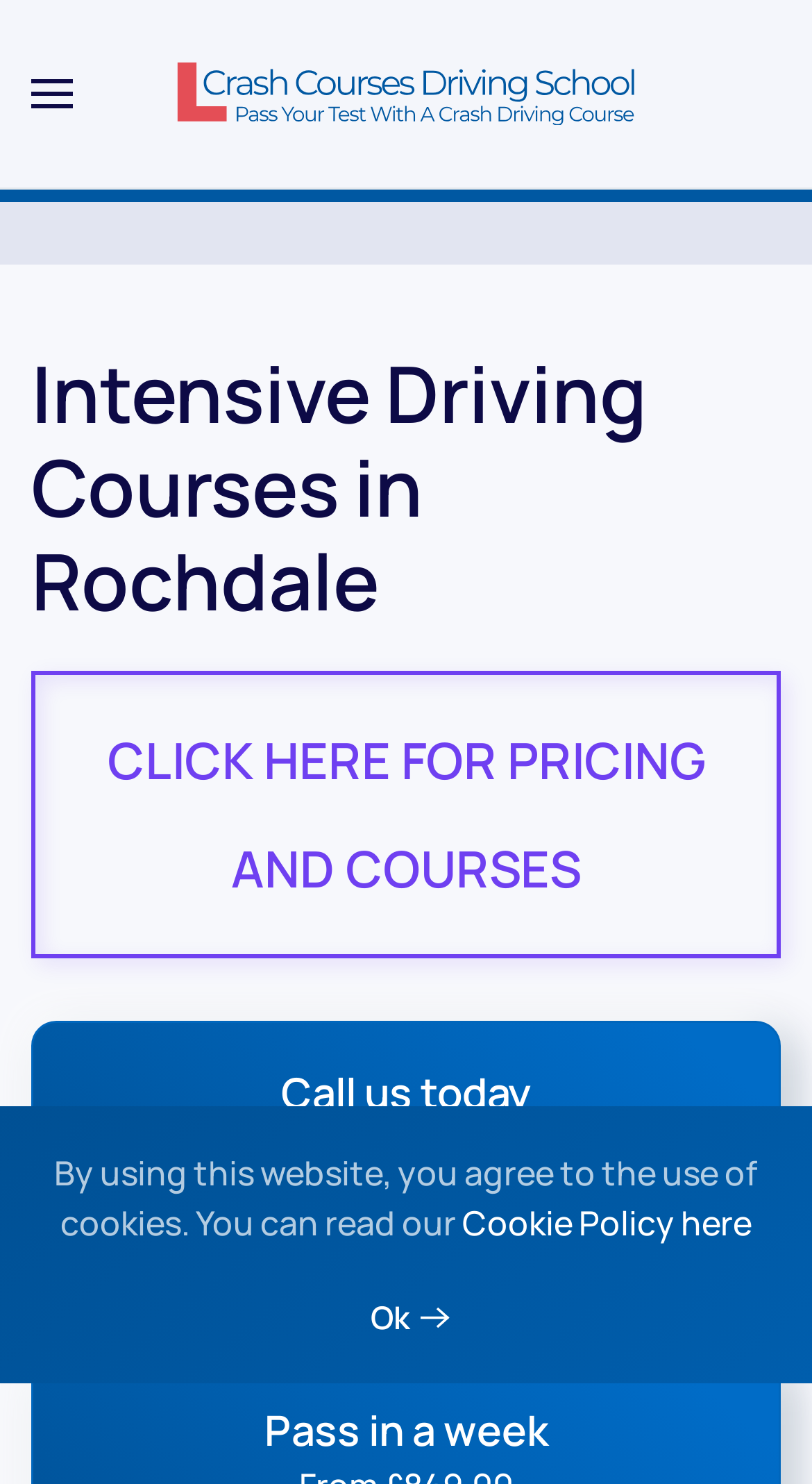What is the bounding box coordinate of the 'Pass in a week' heading?
We need a detailed and meticulous answer to the question.

I found the bounding box coordinate by looking at the heading element with the content 'Pass in a week' and its corresponding bounding box coordinates.